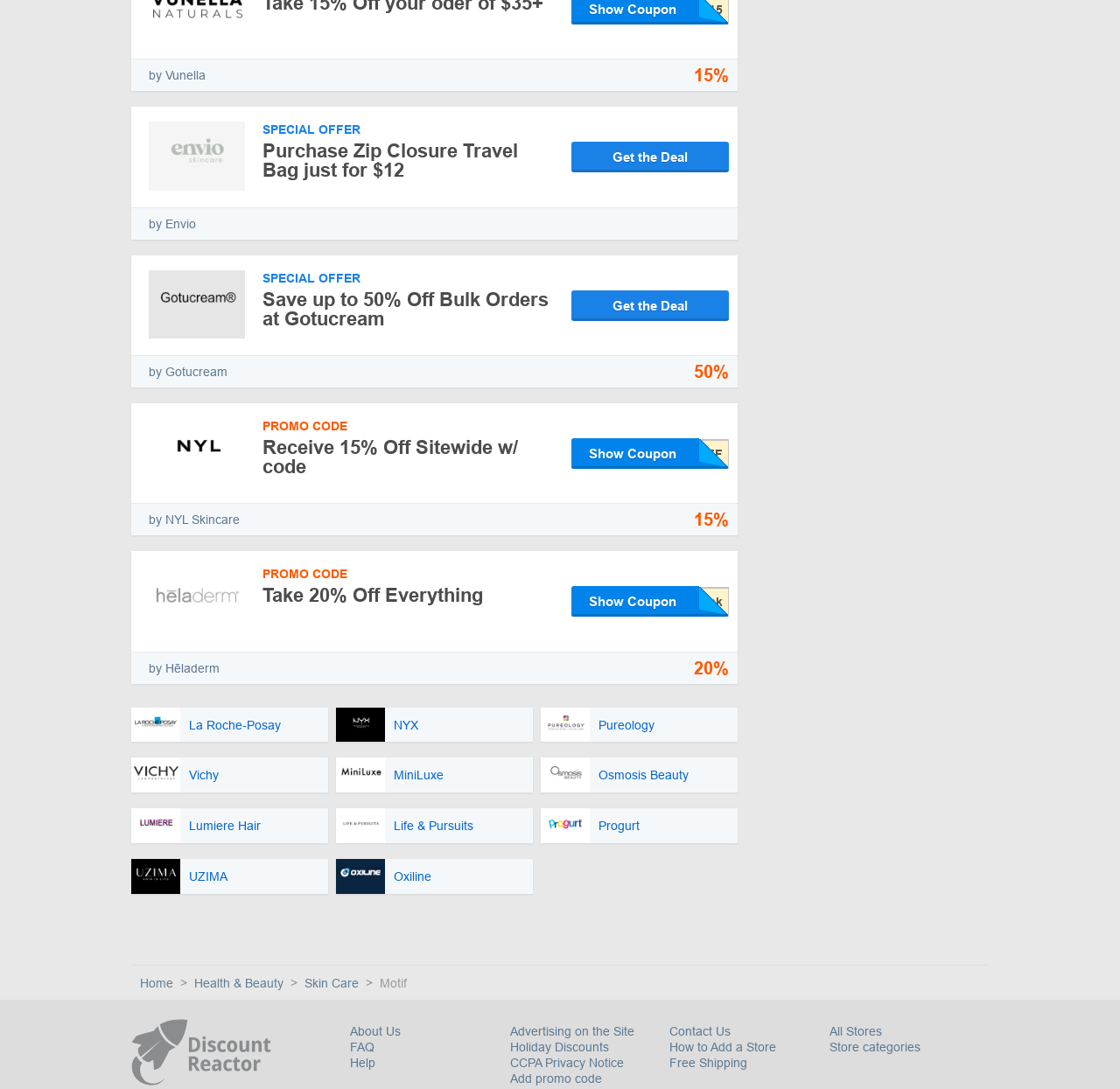How many categories are available for stores?
Using the image as a reference, give an elaborate response to the question.

I found the 'Store categories' link at the bottom of the webpage, which suggests that there are multiple categories available for stores, although the exact number is not specified.